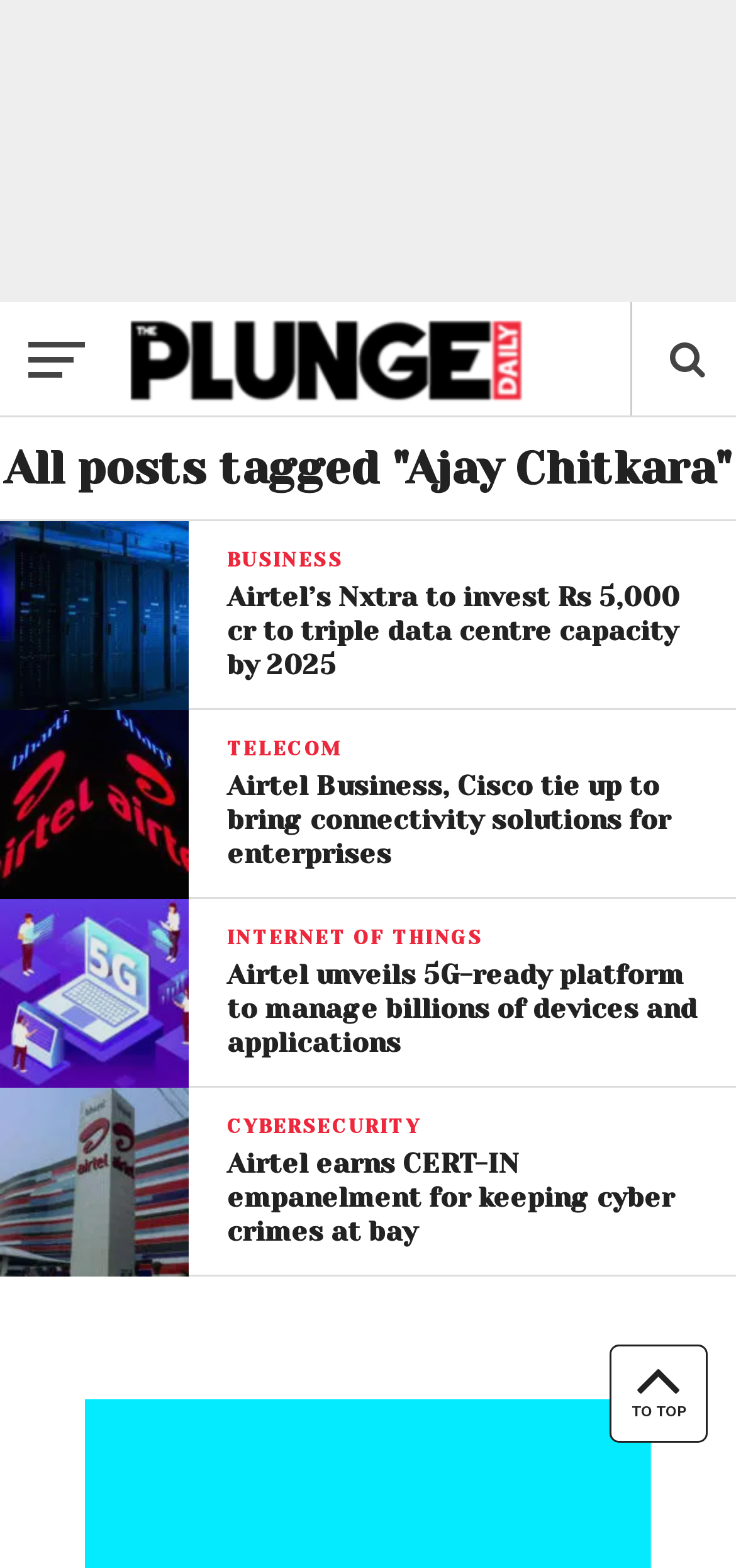What is the purpose of the button 'TO TOP'?
Your answer should be a single word or phrase derived from the screenshot.

Scroll to top